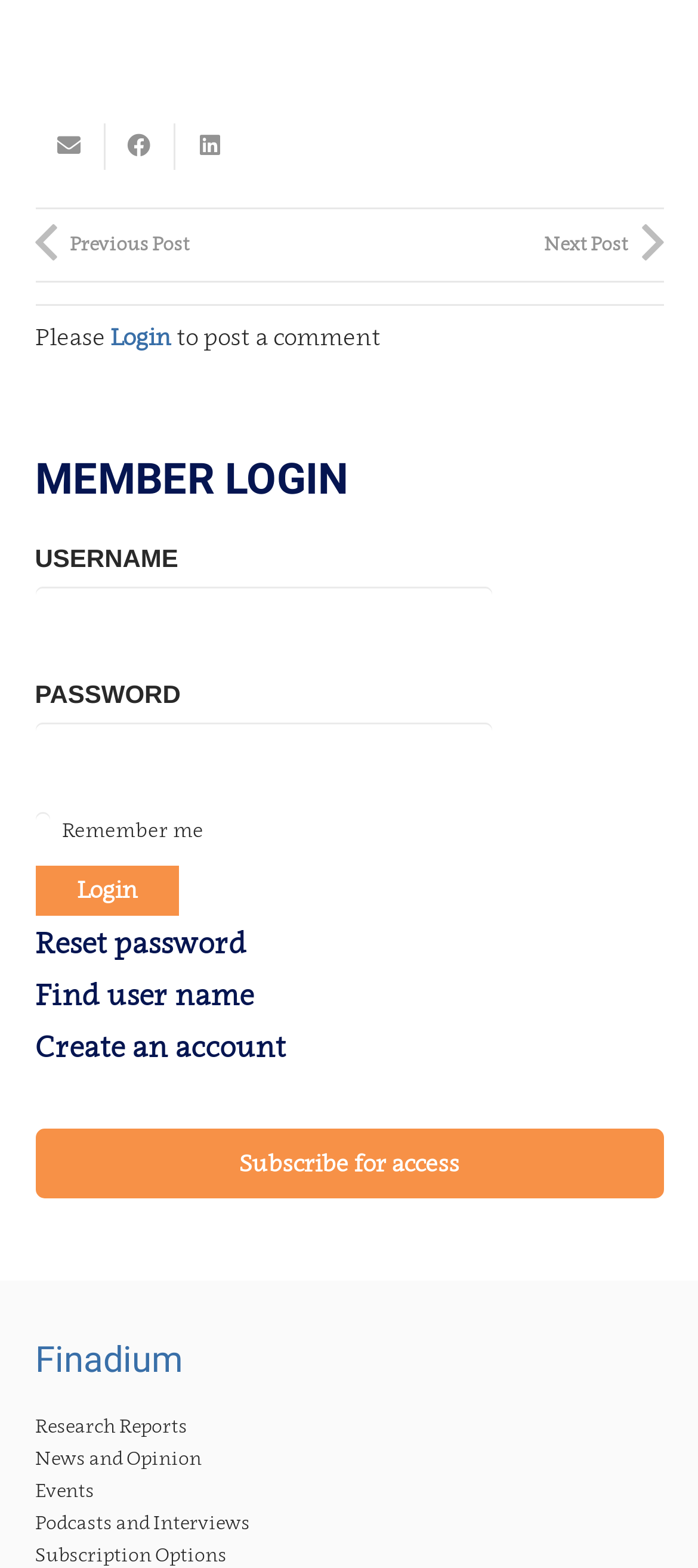Using the element description parent_node: Remember me name="rememberme" value="forever", predict the bounding box coordinates for the UI element. Provide the coordinates in (top-left x, top-left y, bottom-right x, bottom-right y) format with values ranging from 0 to 1.

[0.05, 0.518, 0.071, 0.532]